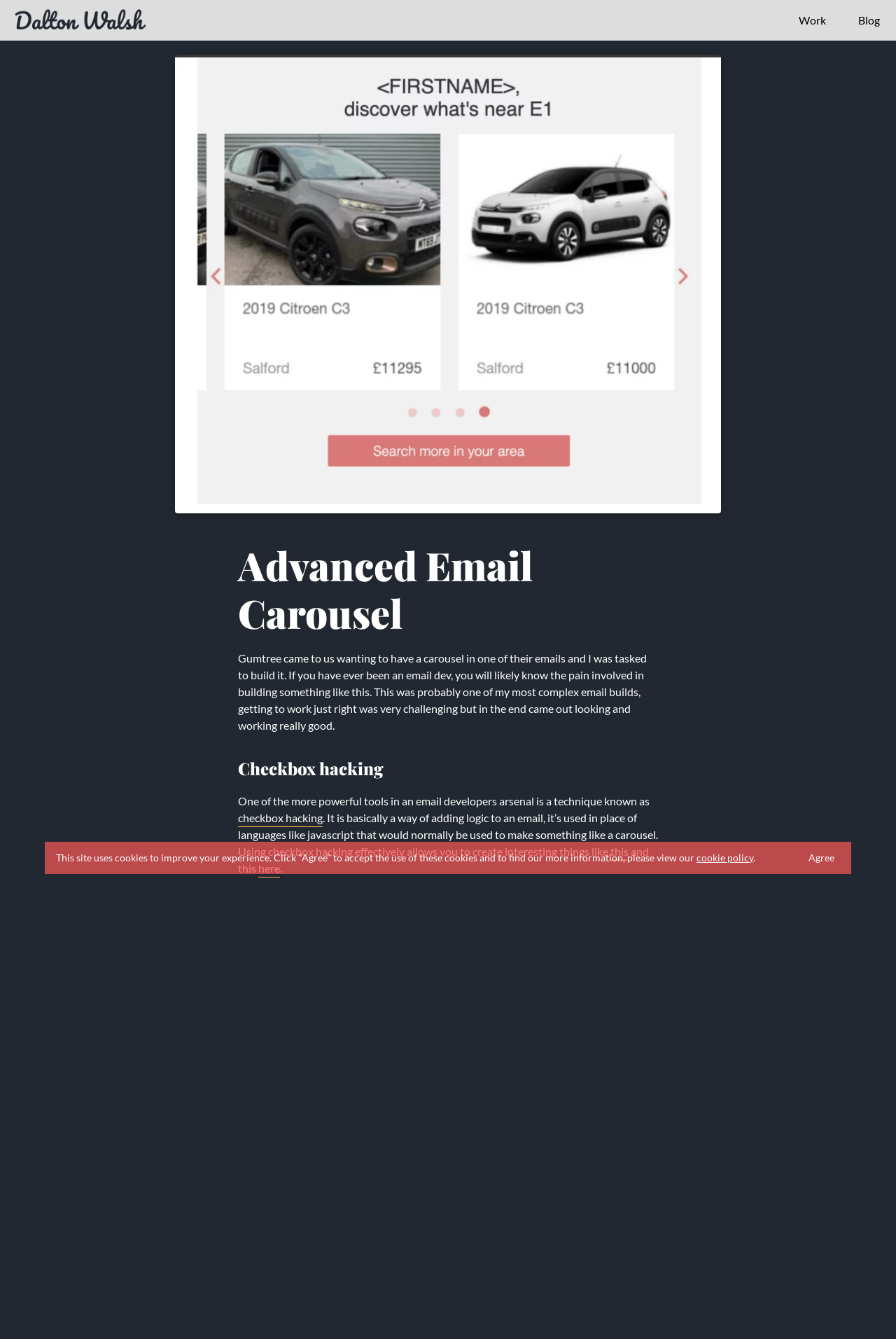Please identify the coordinates of the bounding box for the clickable region that will accomplish this instruction: "Learn about checkbox hacking".

[0.266, 0.605, 0.36, 0.617]